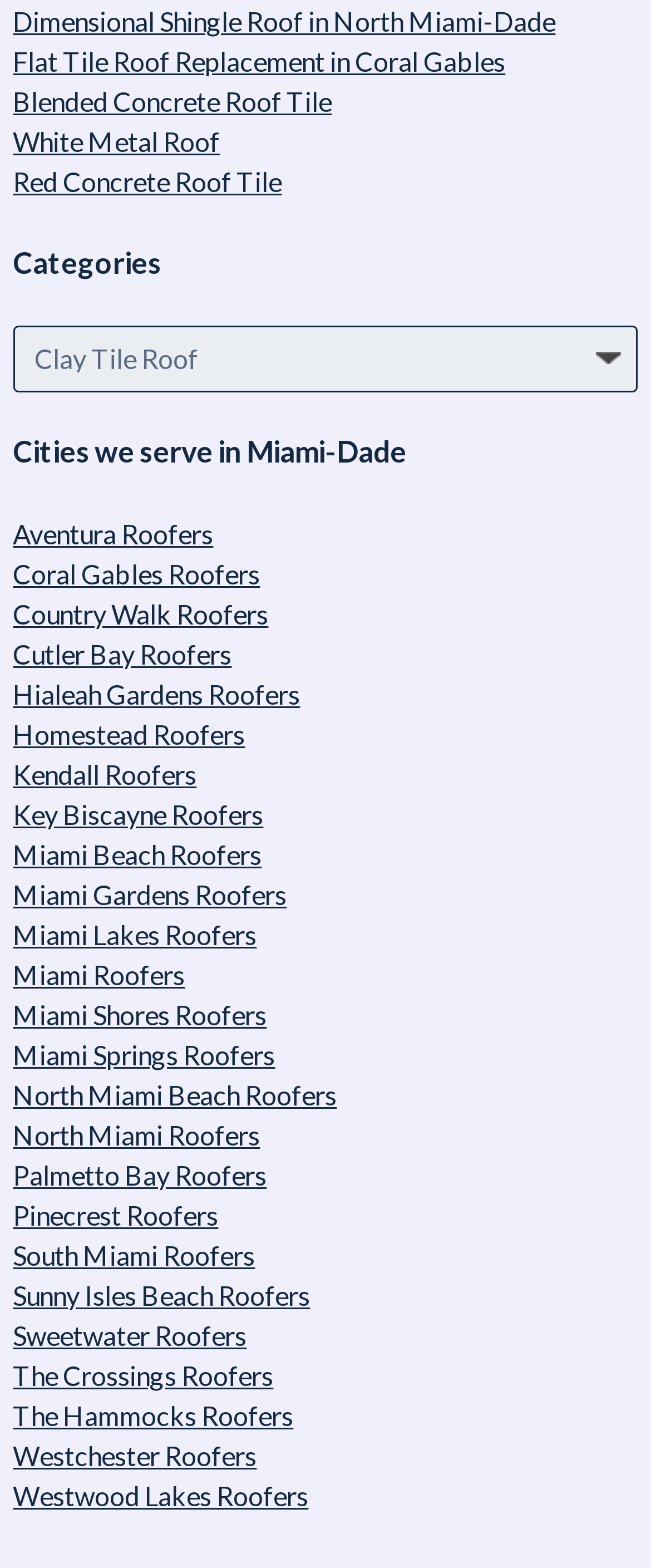Locate the coordinates of the bounding box for the clickable region that fulfills this instruction: "Check roofers in North Miami-Dade".

[0.02, 0.713, 0.399, 0.733]